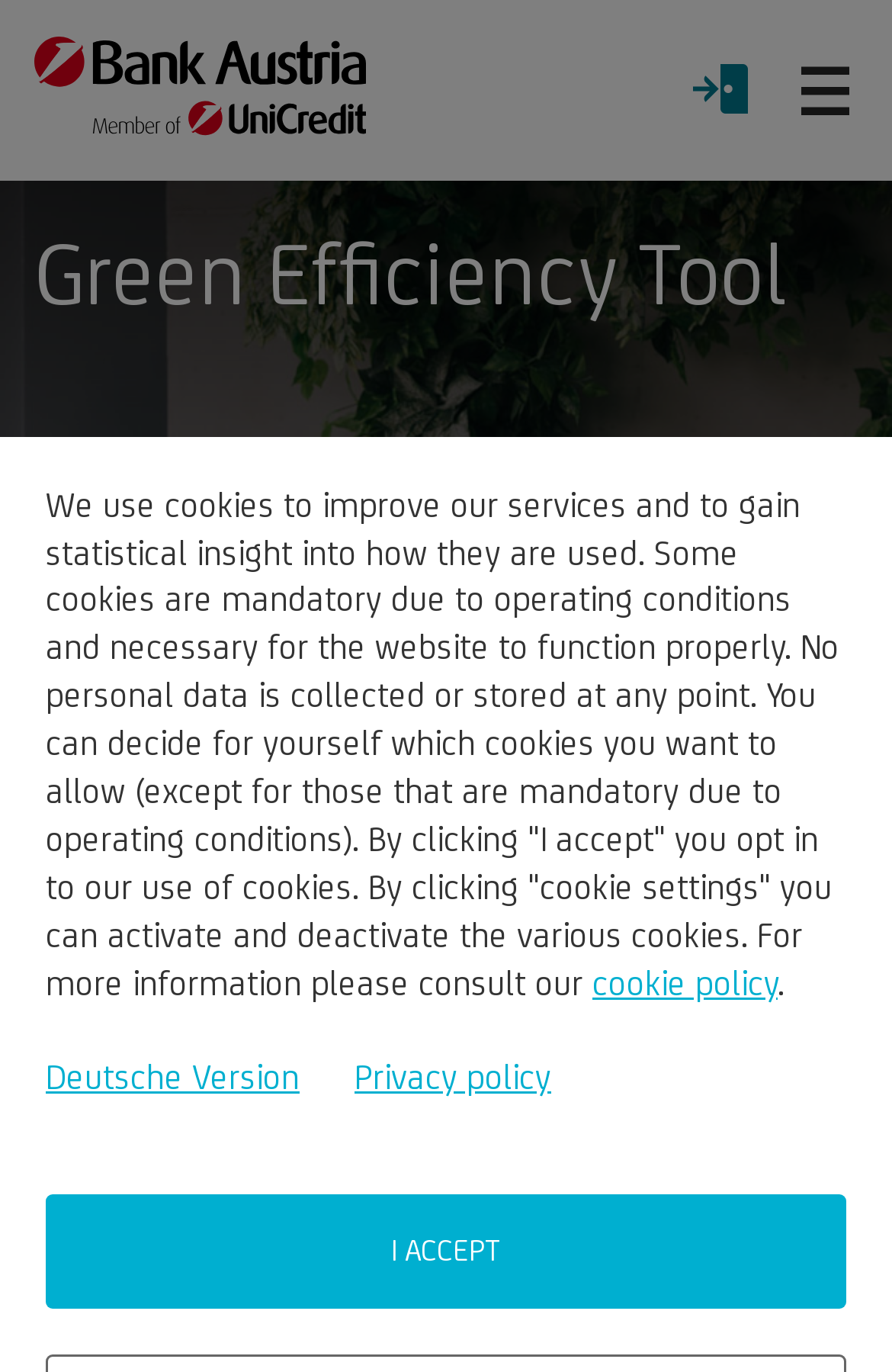Calculate the bounding box coordinates for the UI element based on the following description: "LOGIN". Ensure the coordinates are four float numbers between 0 and 1, i.e., [left, top, right, bottom].

[0.777, 0.044, 0.838, 0.088]